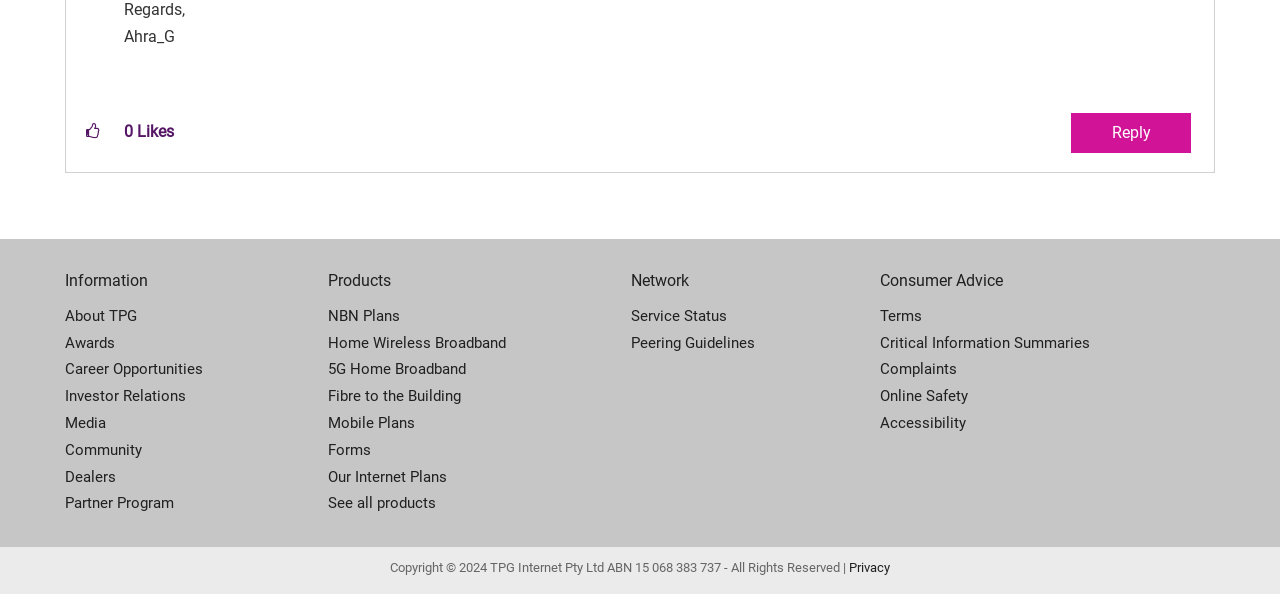From the webpage screenshot, predict the bounding box coordinates (top-left x, top-left y, bottom-right x, bottom-right y) for the UI element described here: RSS

None